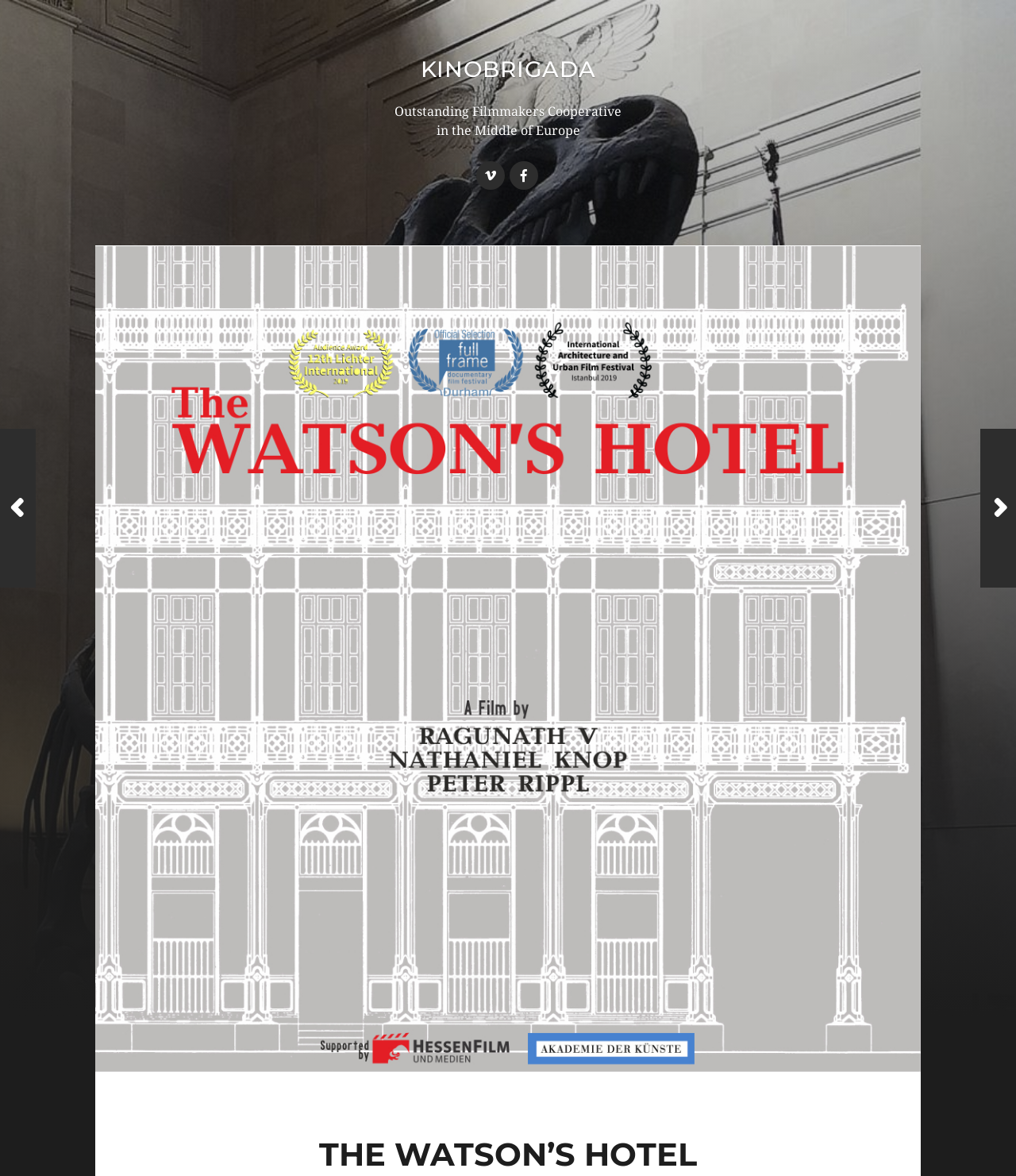Please answer the following question using a single word or phrase: 
What is the location mentioned on the page?

Middle of Europe